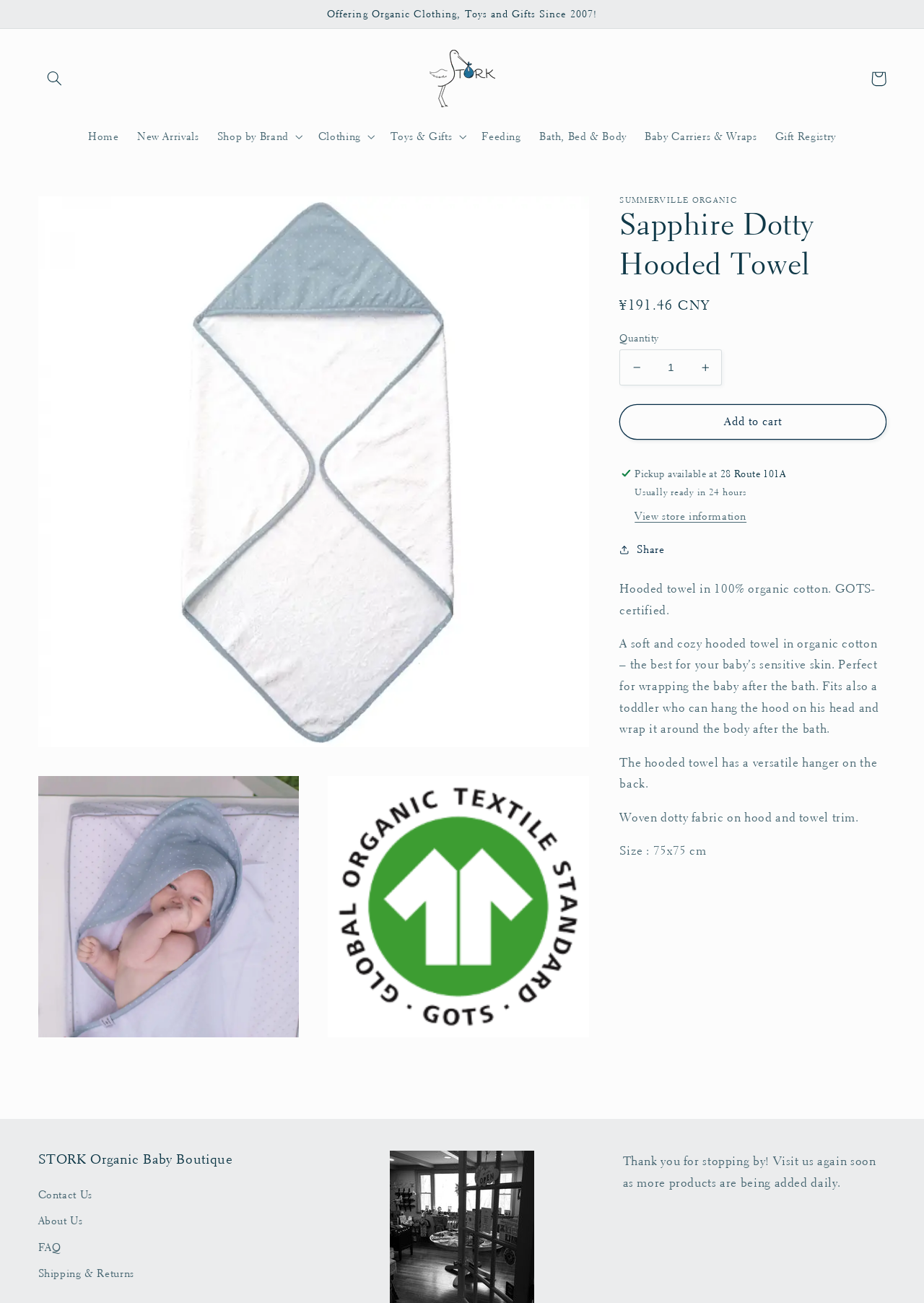Locate the bounding box coordinates of the element that needs to be clicked to carry out the instruction: "Add to cart". The coordinates should be given as four float numbers ranging from 0 to 1, i.e., [left, top, right, bottom].

[0.671, 0.31, 0.959, 0.337]